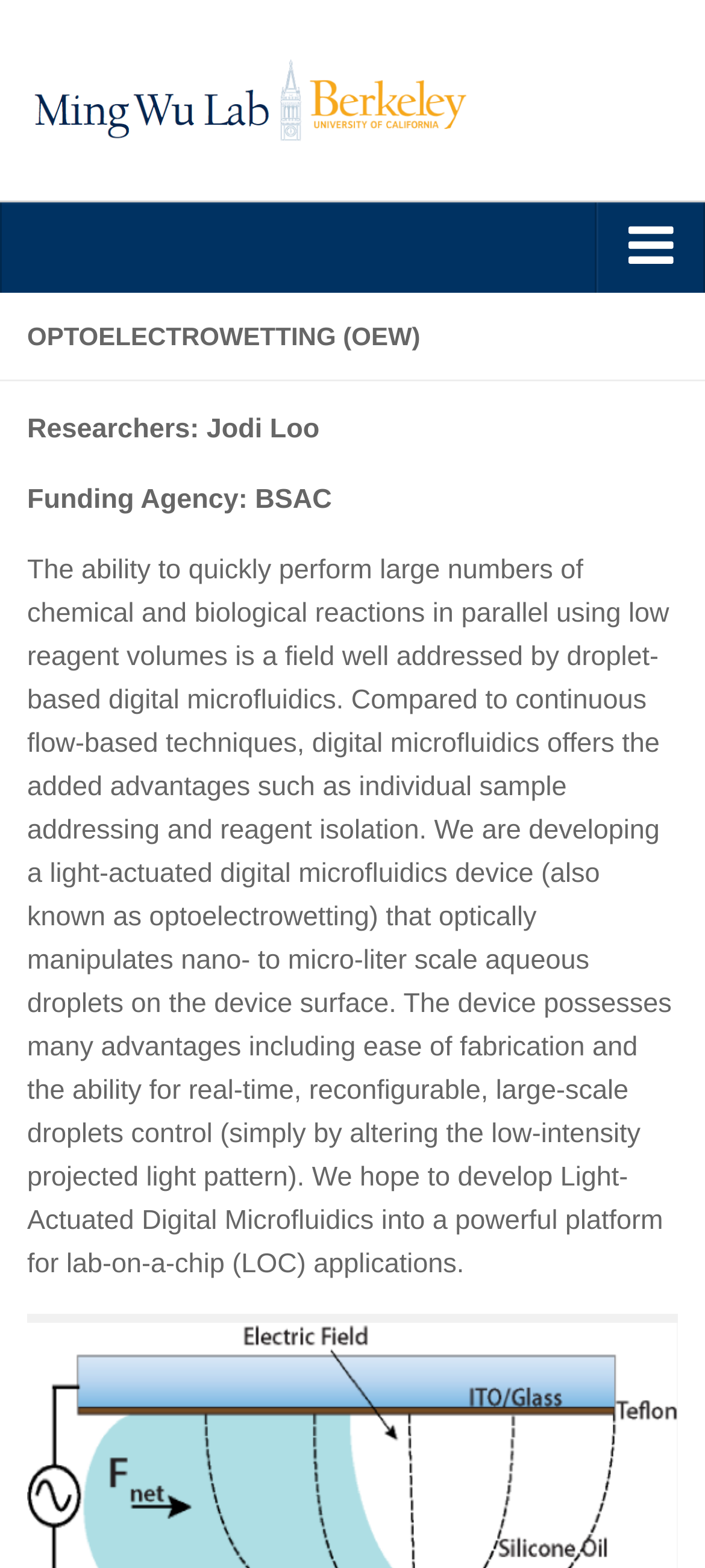Show the bounding box coordinates of the region that should be clicked to follow the instruction: "Explore the past projects."

[0.103, 0.649, 1.0, 0.687]